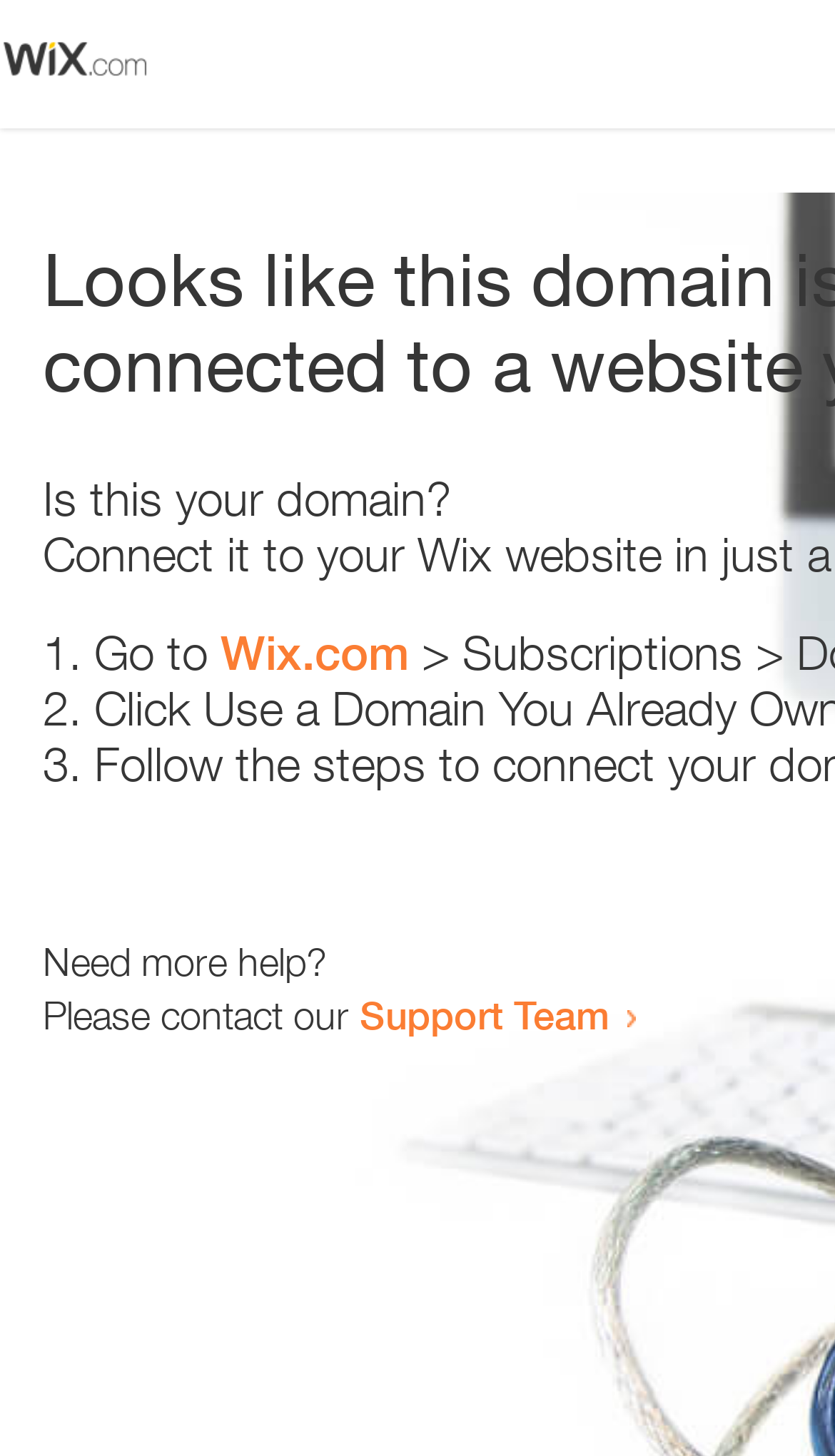Offer an in-depth caption of the entire webpage.

The webpage appears to be an error page, with a small image at the top left corner. Below the image, there is a question "Is this your domain?" in a prominent position. 

To the right of the question, there is a numbered list with three items. The first item starts with "1." and suggests going to "Wix.com". The second item starts with "2." and the third item starts with "3.", but their contents are not specified. 

Further down the page, there is a message "Need more help?" followed by a sentence "Please contact our Support Team" with a link to the Support Team.